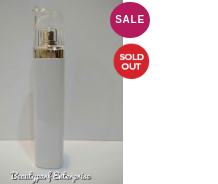Is the perfume currently available for purchase?
Please answer the question with a single word or phrase, referencing the image.

No